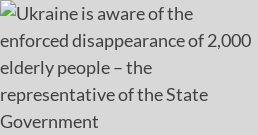What is the main social issue highlighted in the image?
Look at the image and provide a detailed response to the question.

The caption explicitly states that the image focuses on the enforced disappearance of approximately 2,000 elderly individuals in Ukraine, which is a pressing social issue that requires attention and action from national and international communities.